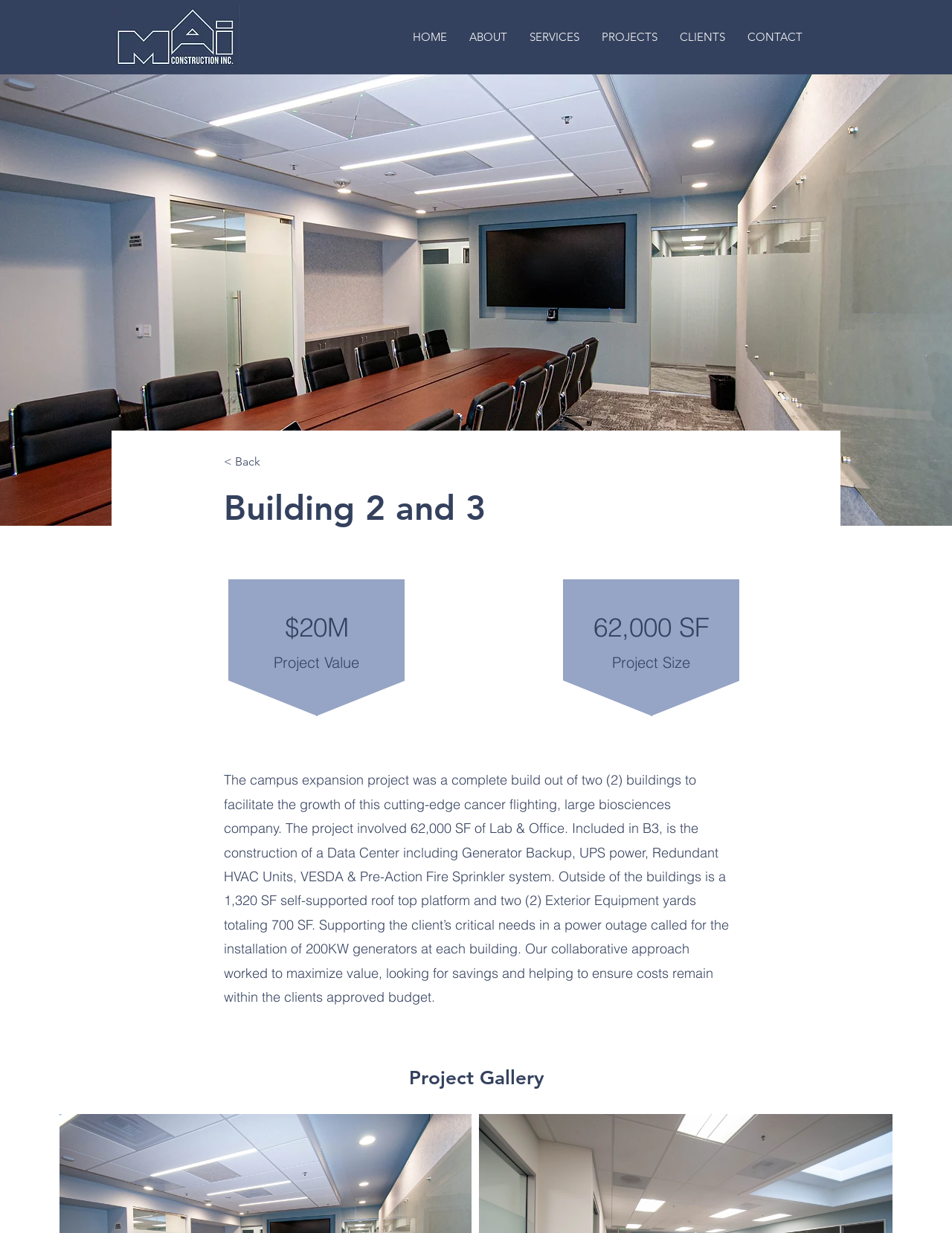With reference to the screenshot, provide a detailed response to the question below:
What is the size of the project?

The size of the project is mentioned in the webpage as '62,000 SF', which is located at the top section of the webpage with a bounding box coordinate of [0.623, 0.496, 0.745, 0.522]. It is a StaticText element.